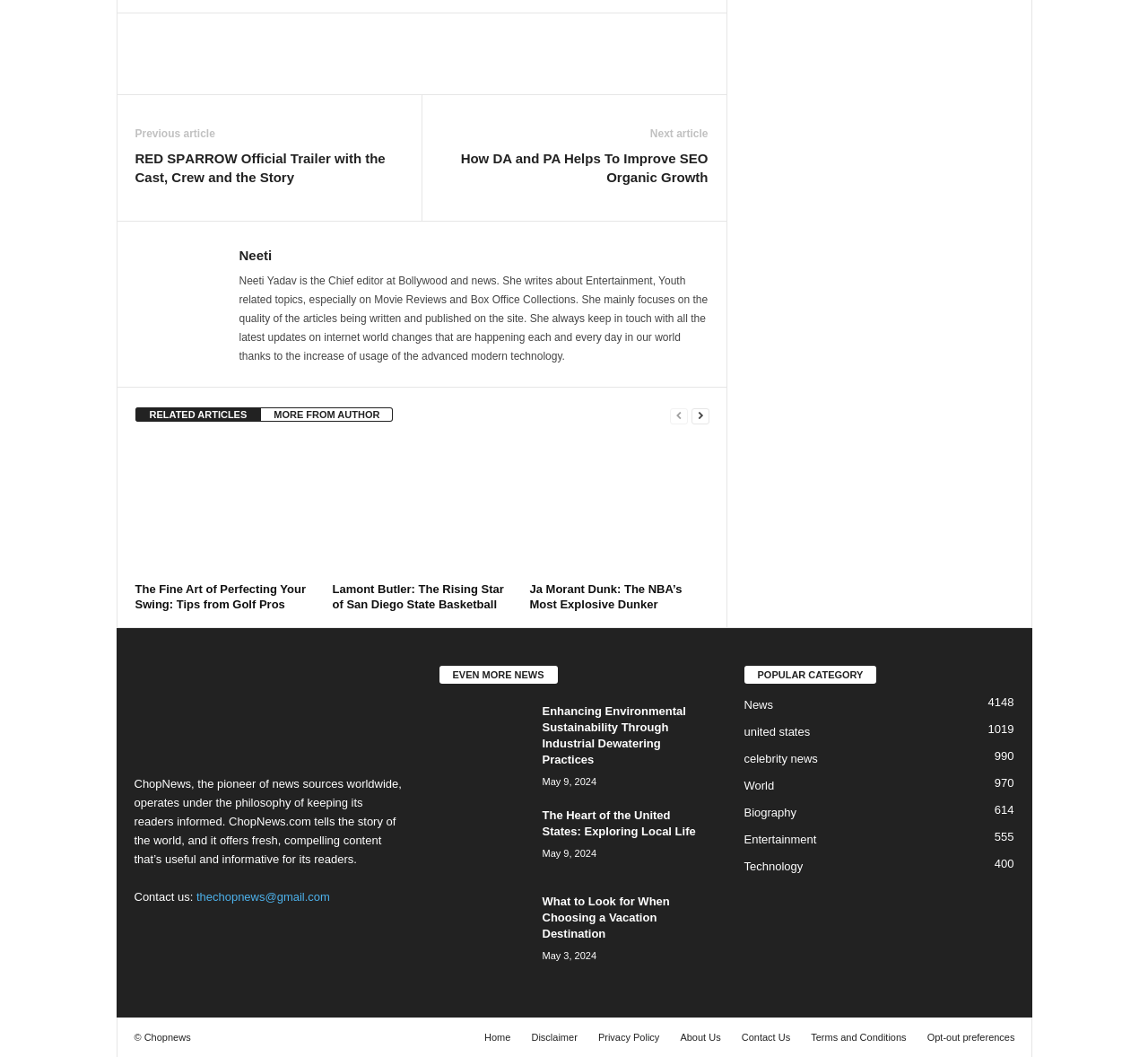Please respond to the question with a concise word or phrase:
What is the category with the most articles?

News